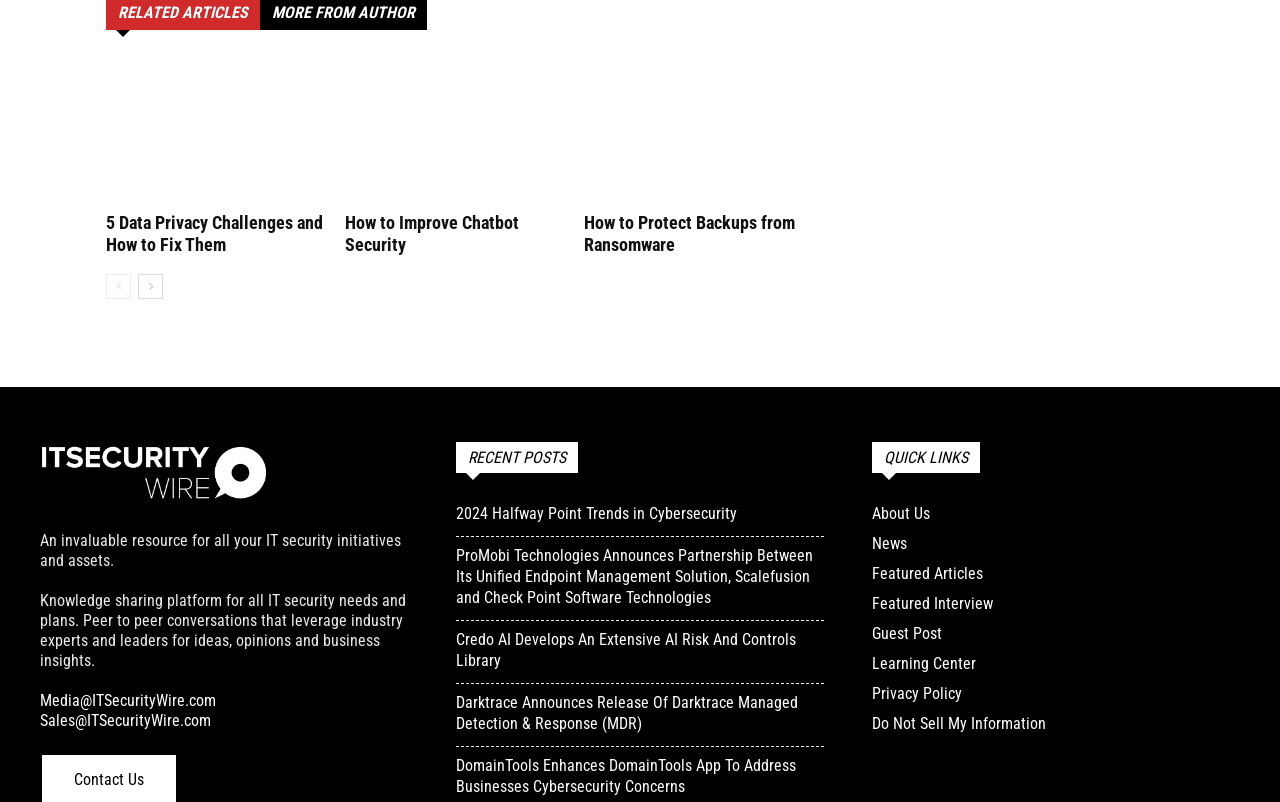Highlight the bounding box coordinates of the element that should be clicked to carry out the following instruction: "Click on SQL Server Import and Export Wizard". The coordinates must be given as four float numbers ranging from 0 to 1, i.e., [left, top, right, bottom].

None